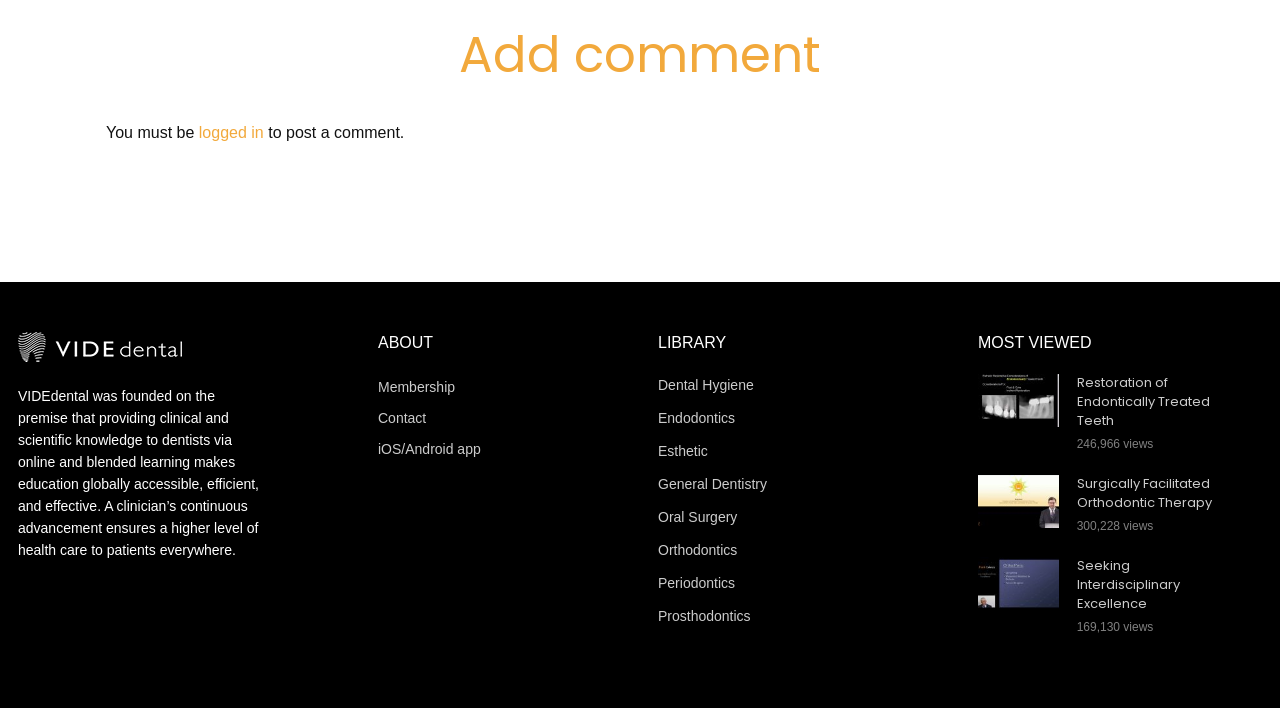What is the name of the organization?
Please ensure your answer to the question is detailed and covers all necessary aspects.

The name of the organization can be found in the image element with the text 'VIDEdental' at the top of the page, which is likely the logo of the organization.